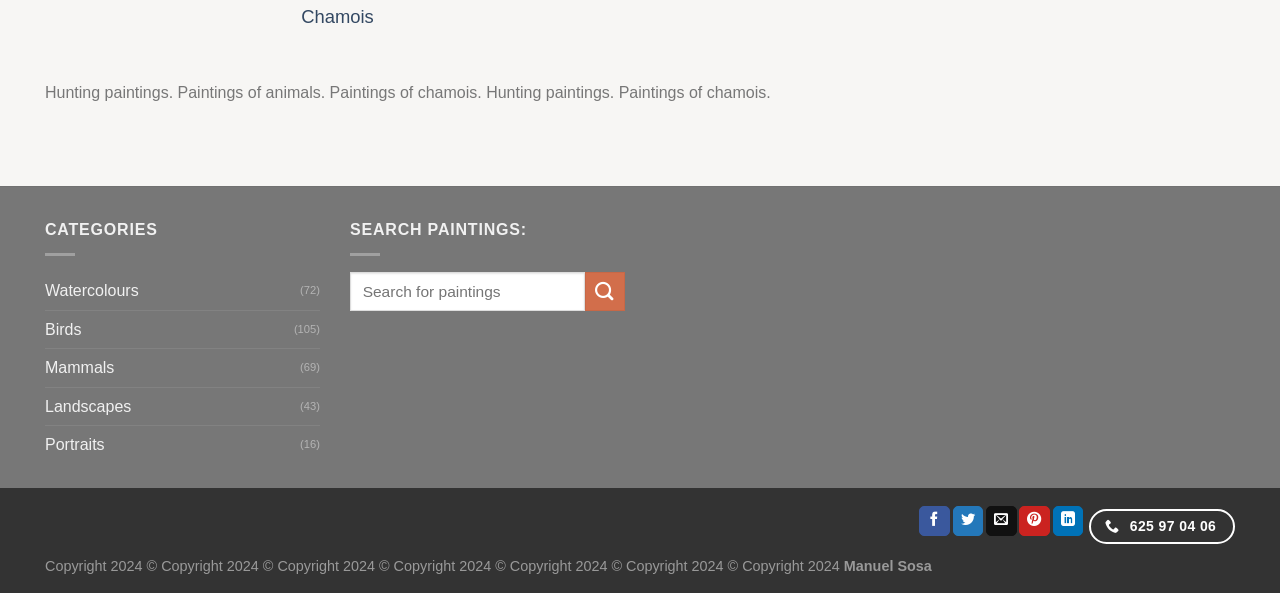How many paintings are available in the 'Mammals' category?
From the image, respond with a single word or phrase.

69